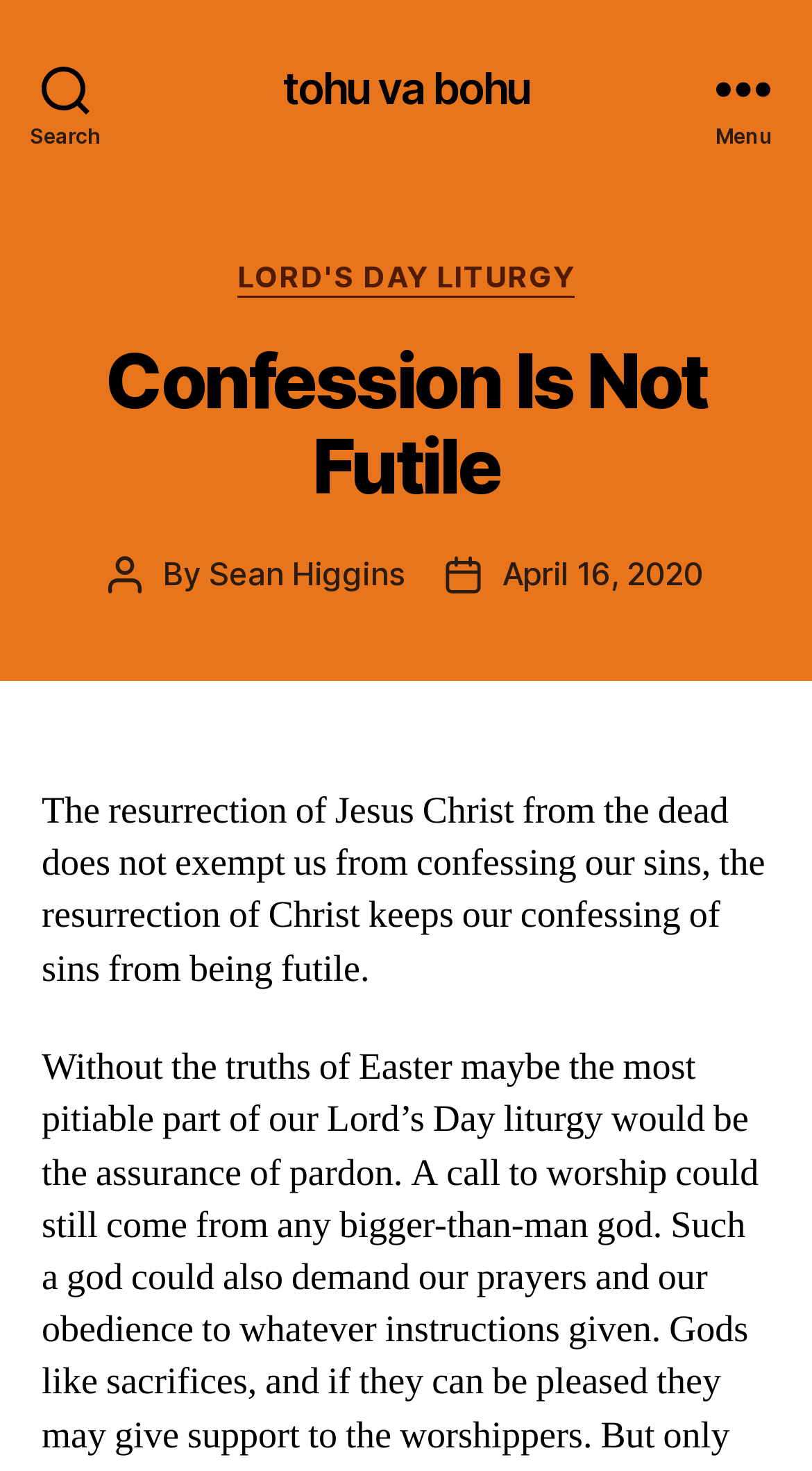What is the date of the latest article?
Please use the visual content to give a single word or phrase answer.

April 16, 2020